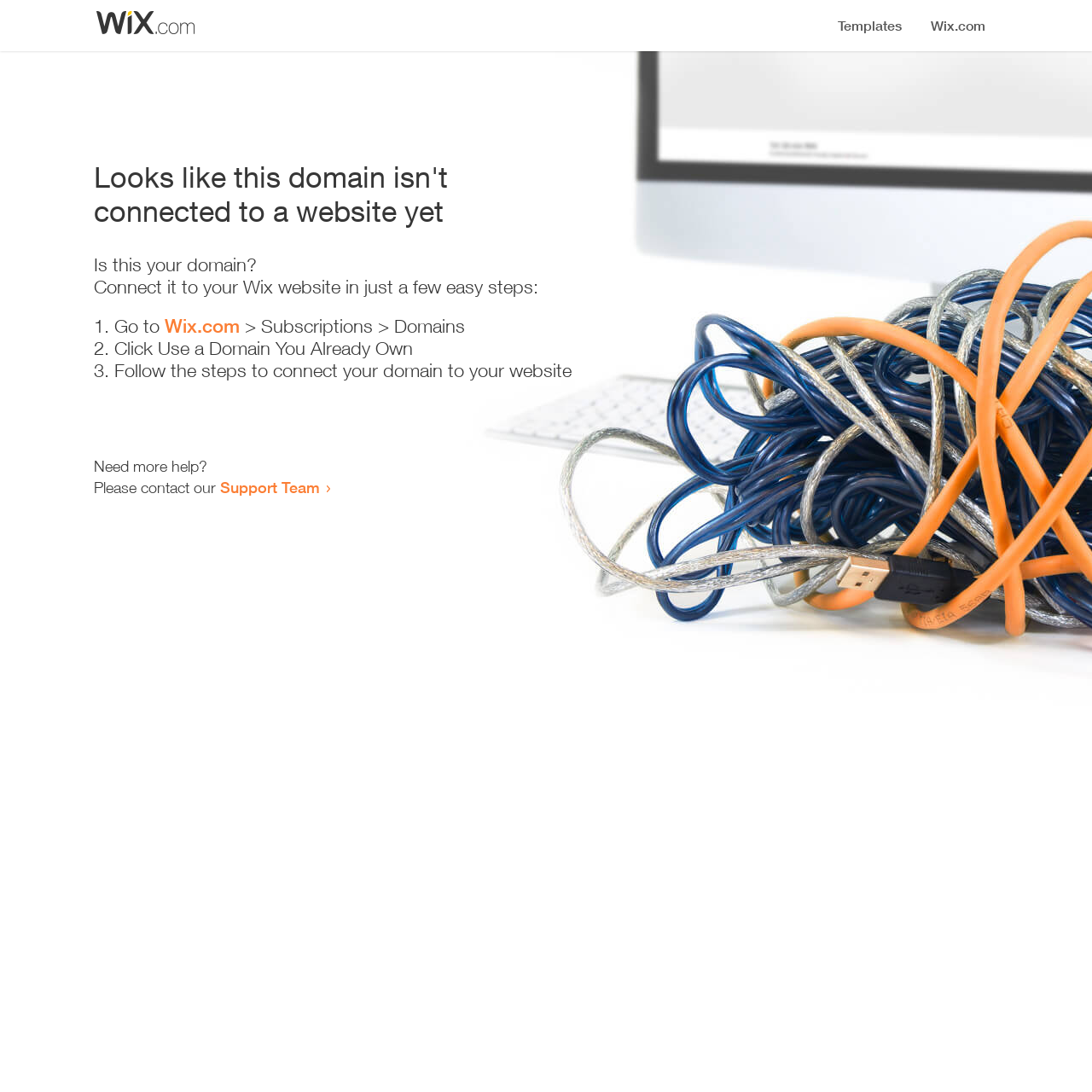Who can I contact for more help?
Based on the visual information, provide a detailed and comprehensive answer.

The webpage provides a contact option for more help, and it is the Support Team, as indicated by the link 'Support Team'.